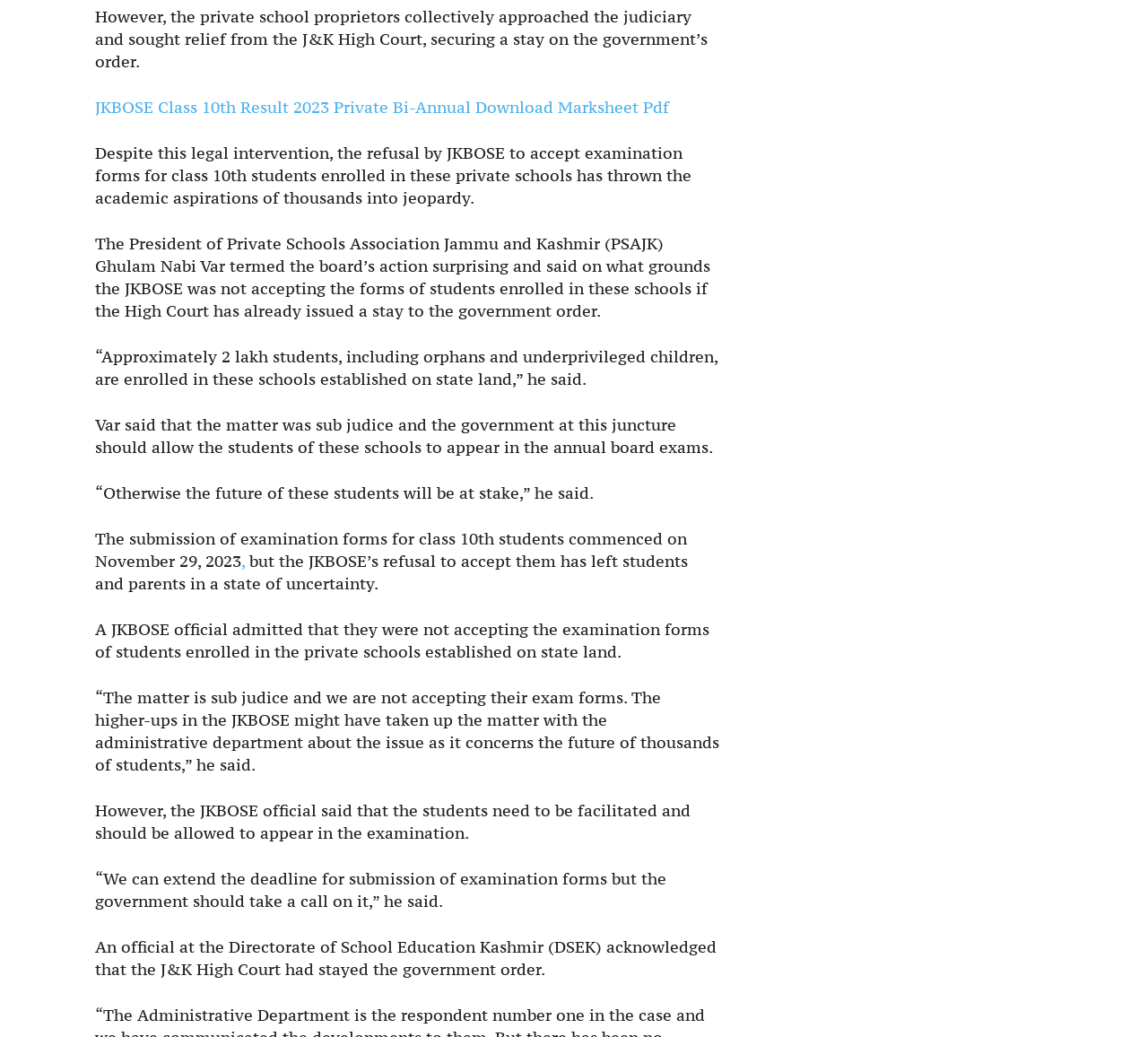What is the reason for JKBOSE not accepting examination forms of students enrolled in private schools?
Answer the question with a single word or phrase, referring to the image.

The matter is sub judice